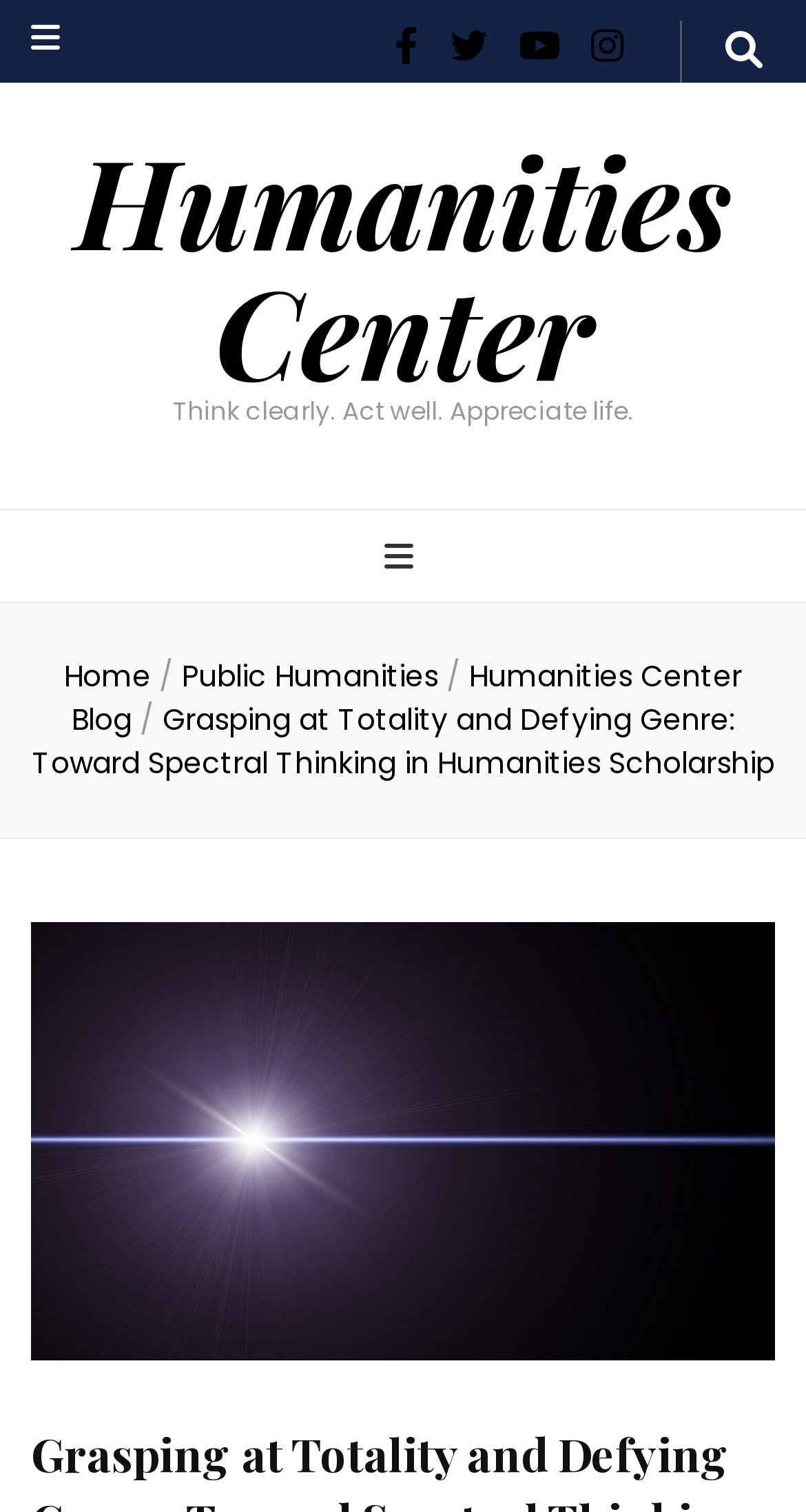Using the given element description, provide the bounding box coordinates (top-left x, top-left y, bottom-right x, bottom-right y) for the corresponding UI element in the screenshot: Humanities Center

[0.094, 0.077, 0.906, 0.273]